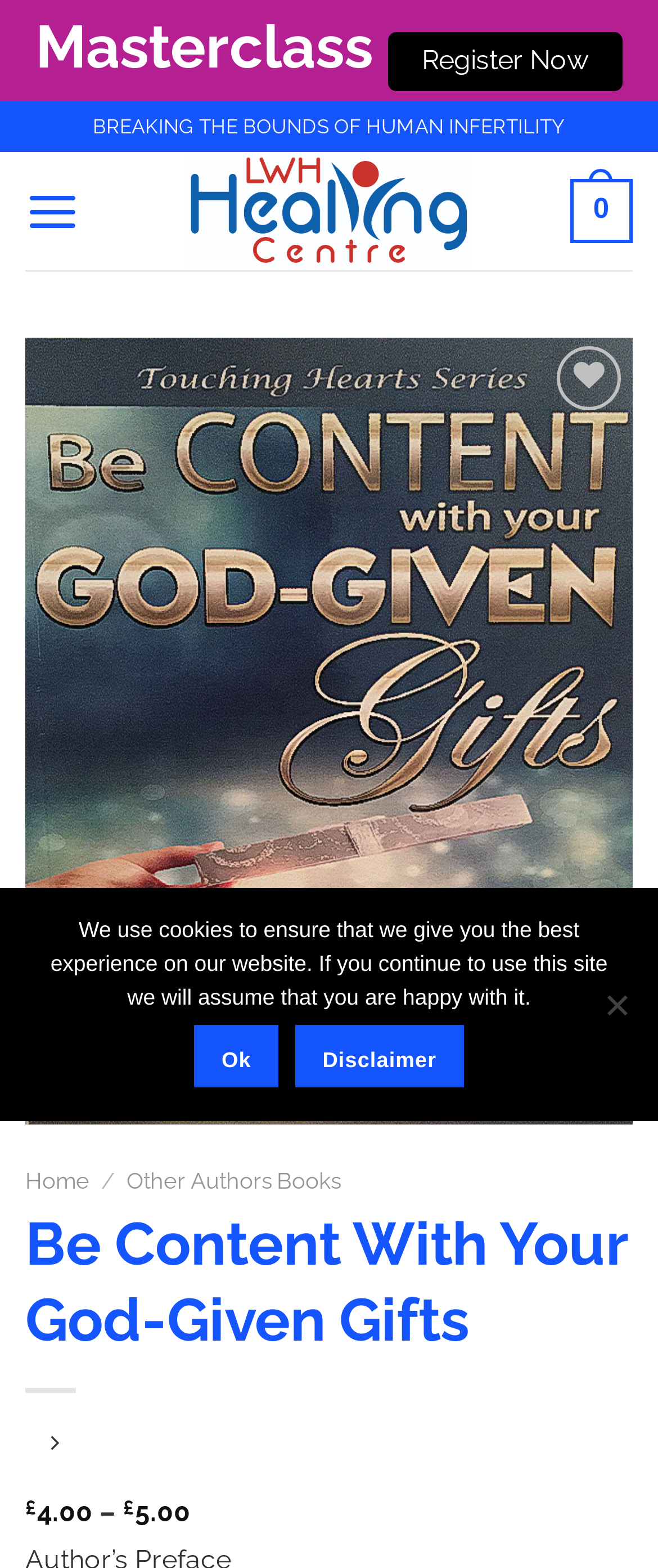Determine the bounding box coordinates of the target area to click to execute the following instruction: "Read more about help for infertility and struggling to conceive."

[0.274, 0.097, 0.726, 0.172]